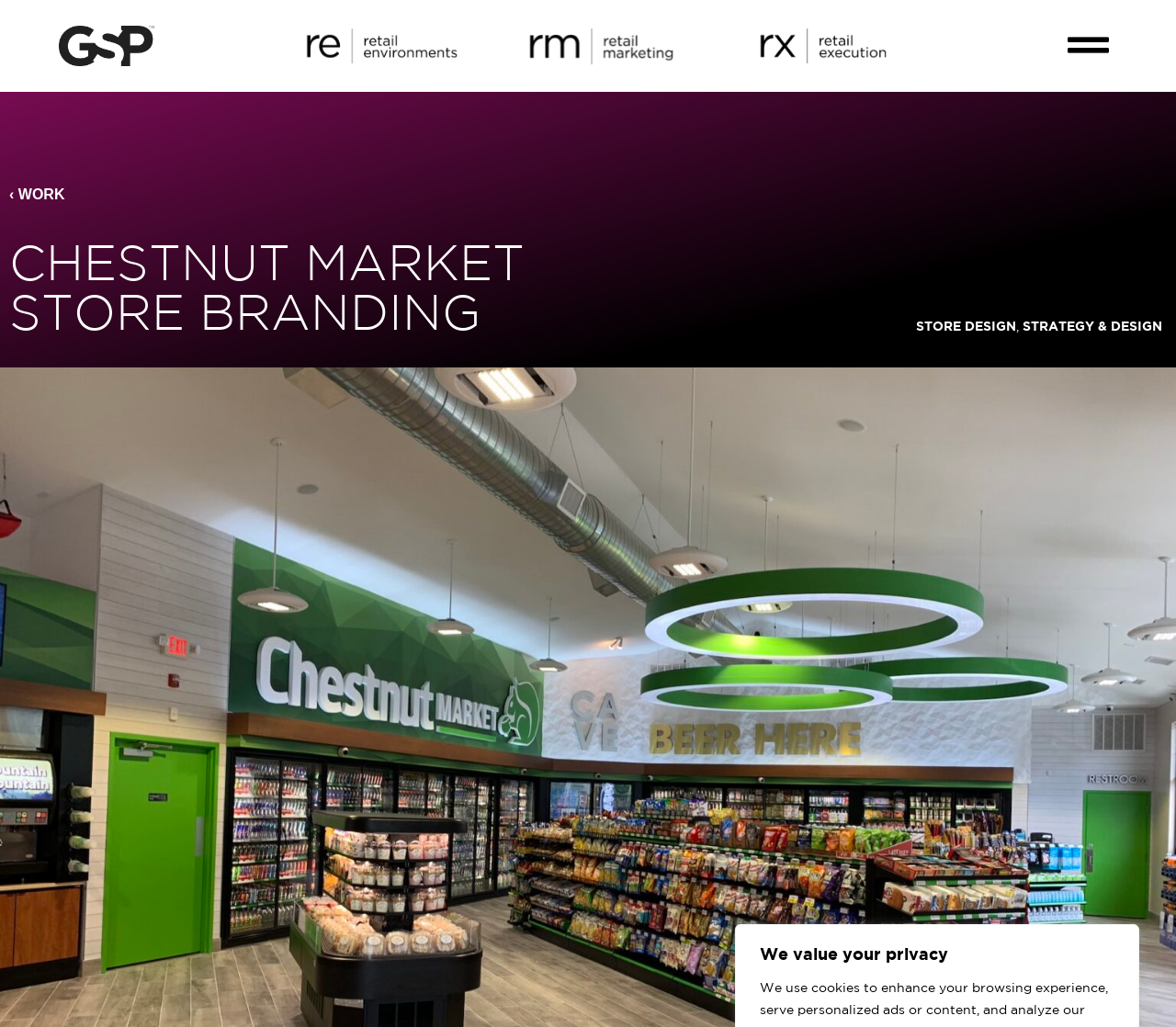Create a detailed summary of the webpage's content and design.

The webpage is about Chestnut Market Store Branding, specifically a partnership between GSP and Chestnut Petroleum Distributors to create a logo and brand identity package. 

At the top of the page, there is a heading that reads "We value your privacy". Below this, there are four logos displayed horizontally, each with a corresponding link: GSP logo, Retail Environments logo, Retail Marketing logo, and Retail Execution logo. 

On the top right corner, there is a button labeled "Menu Toggle". When expanded, it reveals a menu with links to other sections, including "WORK", "CHESTNUT MARKET STORE BRANDING", "STORE DESIGN", and "STRATEGY & DESIGN". The "CHESTNUT MARKET STORE BRANDING" heading is prominent, indicating the main topic of the page.